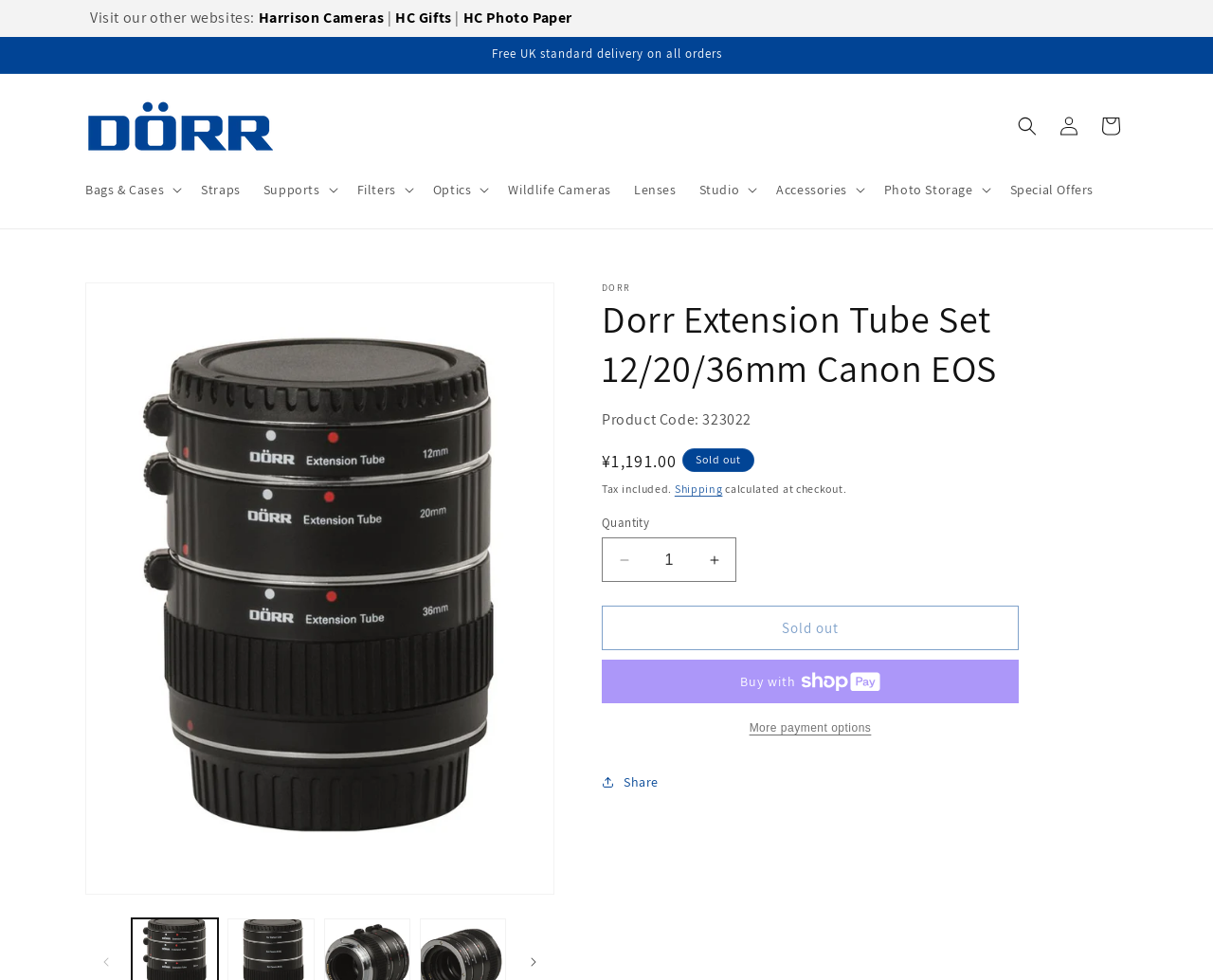Determine the bounding box coordinates for the UI element described. Format the coordinates as (top-left x, top-left y, bottom-right x, bottom-right y) and ensure all values are between 0 and 1. Element description: RD Gateway

None